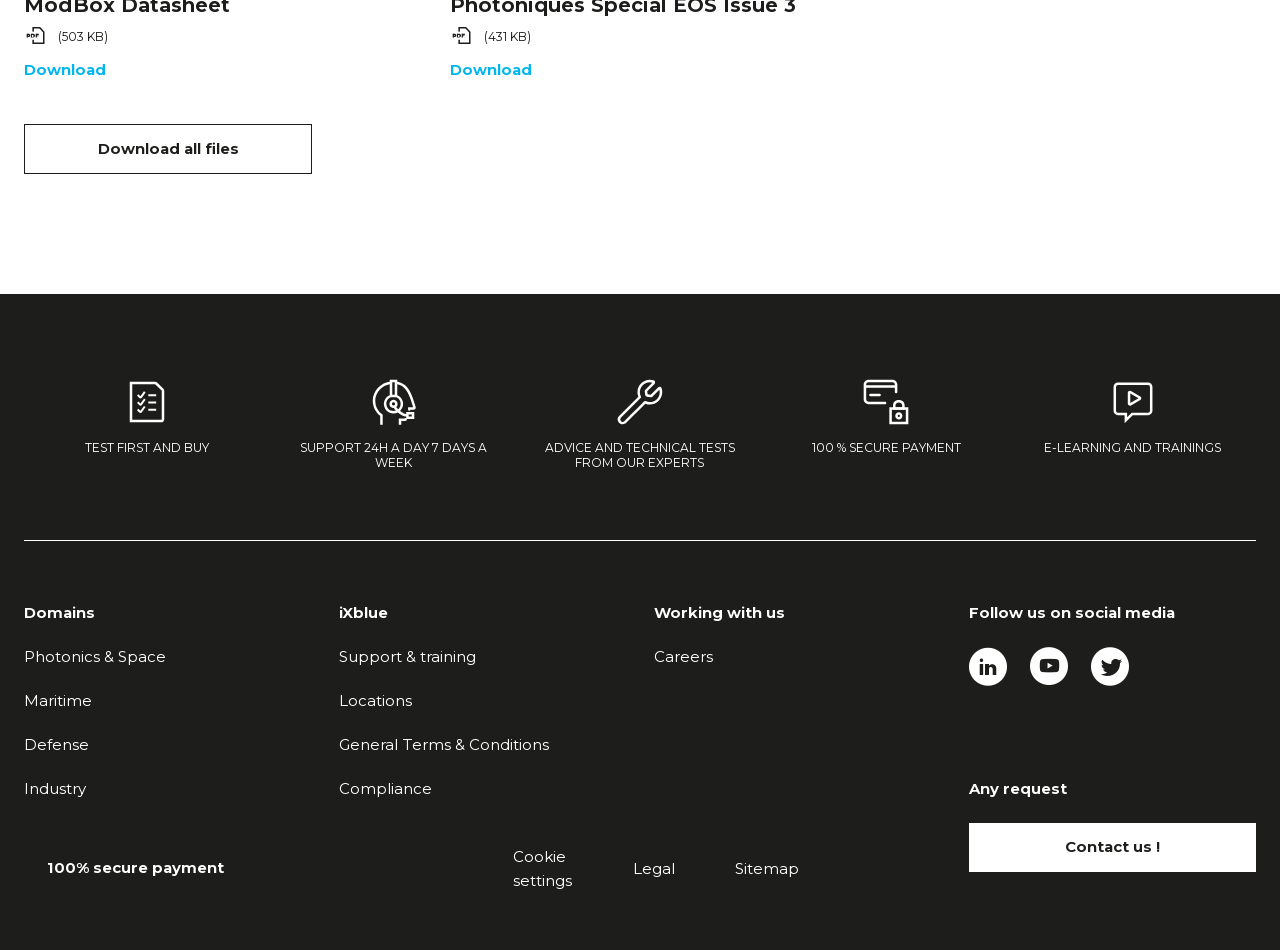Given the description Defense, predict the bounding box coordinates of the UI element. Ensure the coordinates are in the format (top-left x, top-left y, bottom-right x, bottom-right y) and all values are between 0 and 1.

[0.019, 0.774, 0.07, 0.794]